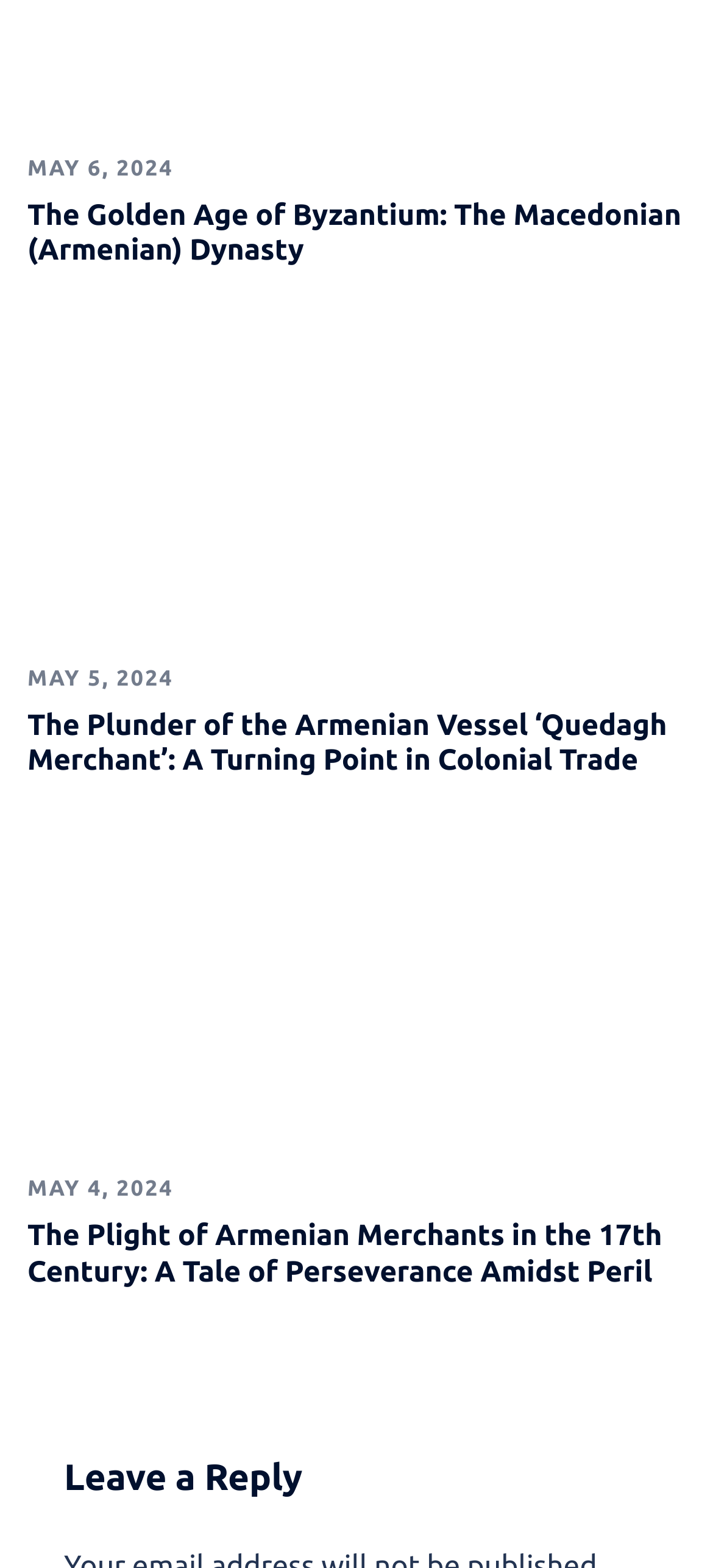How many articles are listed on this page?
We need a detailed and exhaustive answer to the question. Please elaborate.

I counted the number of headings and links that appear to be article titles, and there are three of them: 'The Golden Age of Byzantium: The Macedonian (Armenian) Dynasty', 'The Plunder of the Armenian Vessel ‘Quedagh Merchant’: A Turning Point in Colonial Trade', and 'The Plight of Armenian Merchants in the 17th Century: A Tale of Perseverance Amidst Peril'.